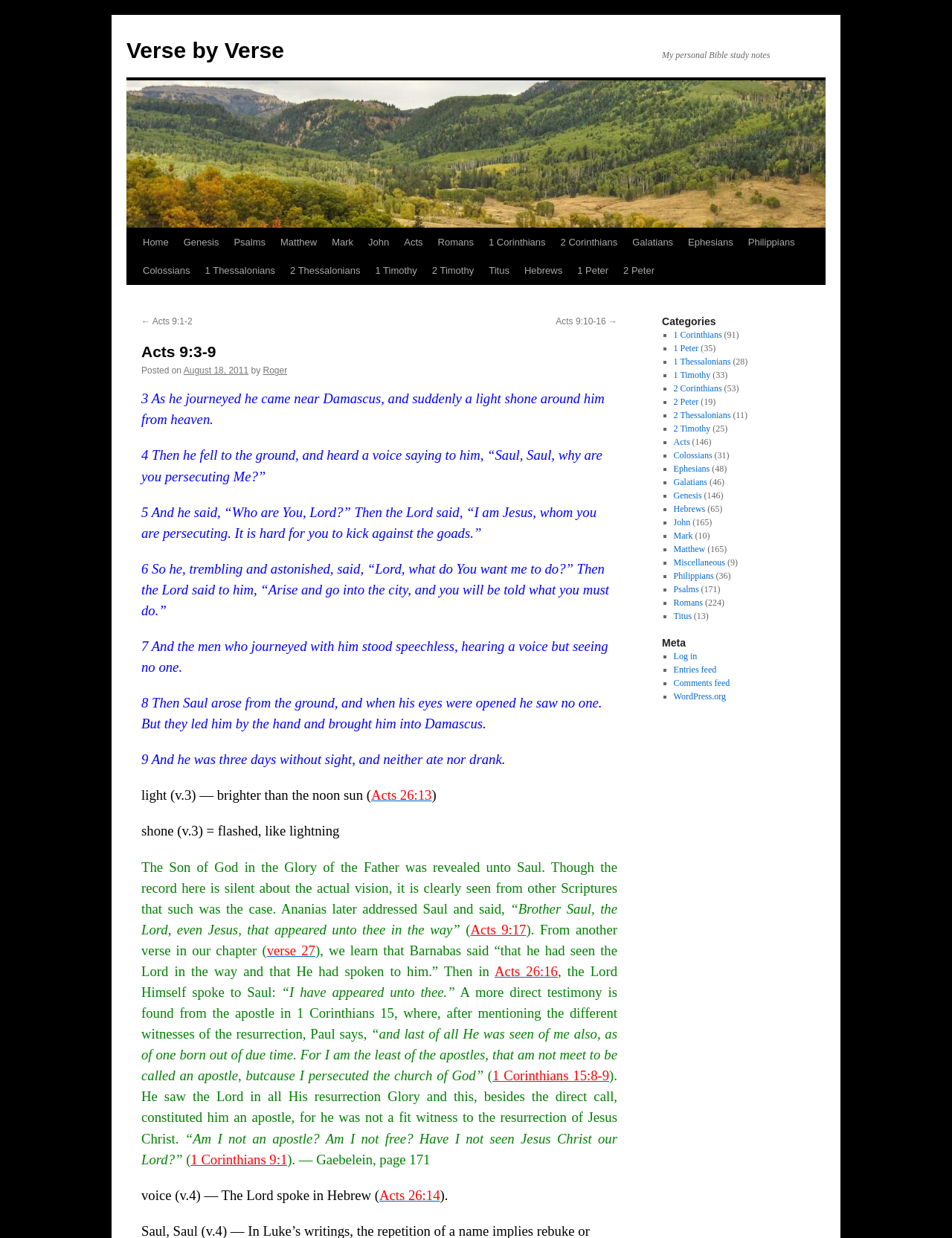Identify the bounding box coordinates of the section that should be clicked to achieve the task described: "Go to the 'Home' page".

[0.142, 0.184, 0.185, 0.207]